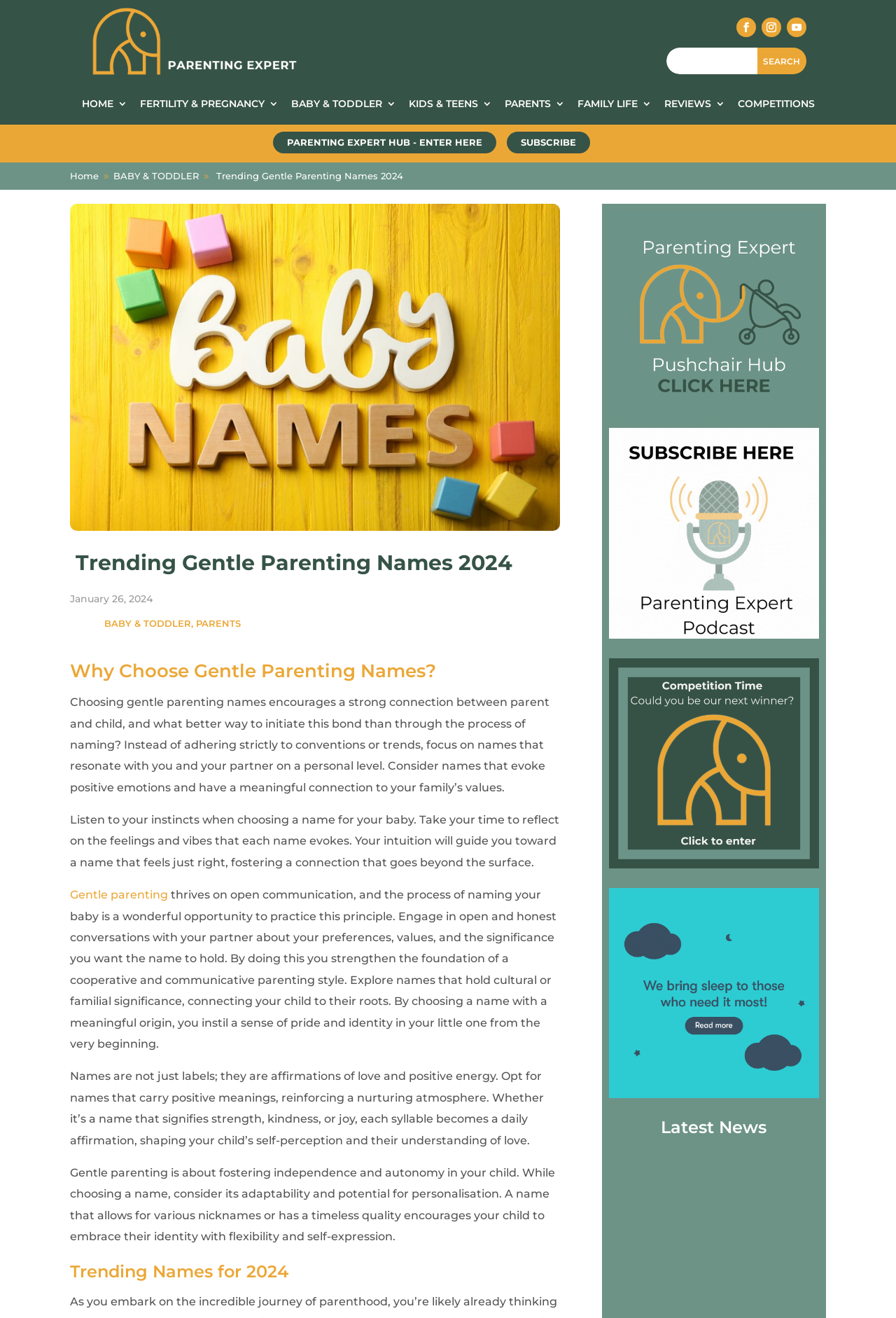Extract the bounding box coordinates of the UI element described: "Follow". Provide the coordinates in the format [left, top, right, bottom] with values ranging from 0 to 1.

[0.85, 0.013, 0.872, 0.028]